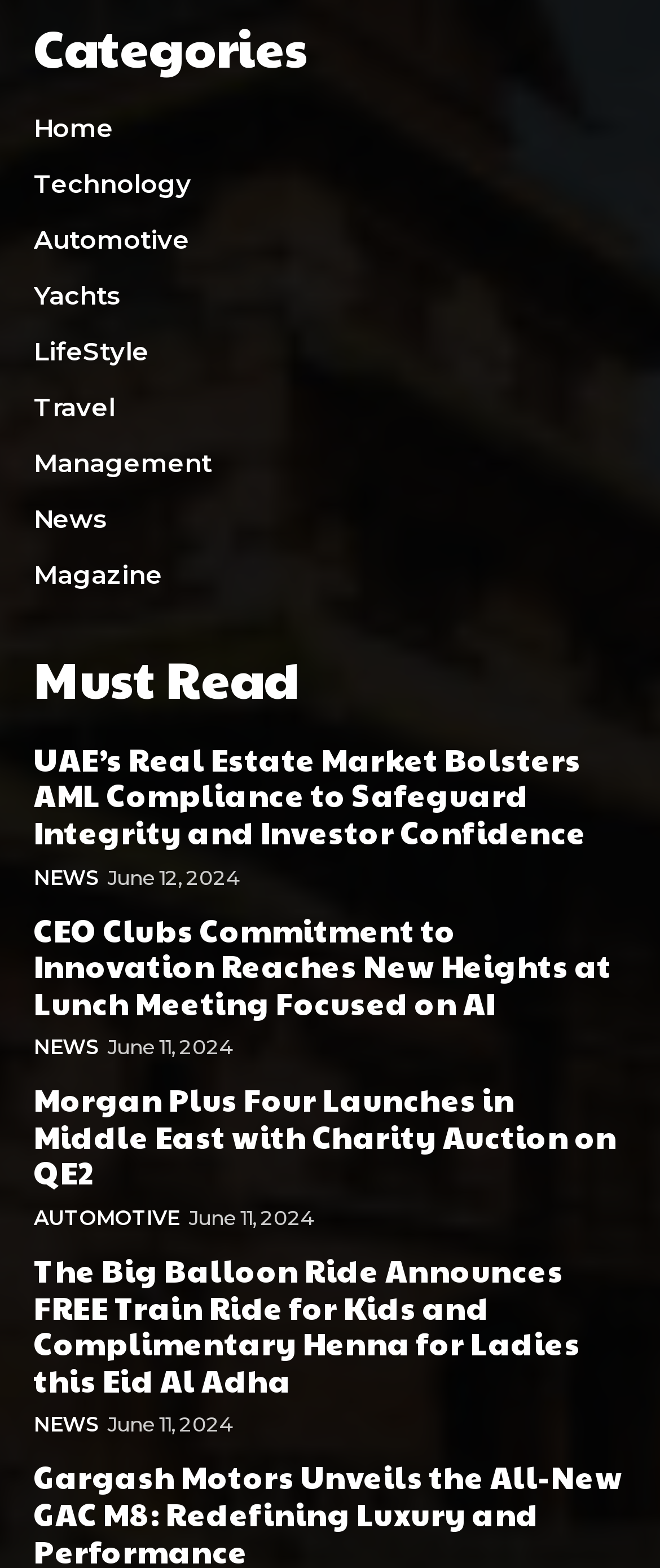Locate the bounding box coordinates of the region to be clicked to comply with the following instruction: "Explore the 'Morgan Plus Four Launches in Middle East with Charity Auction on QE2' article". The coordinates must be four float numbers between 0 and 1, in the form [left, top, right, bottom].

[0.051, 0.688, 0.935, 0.761]